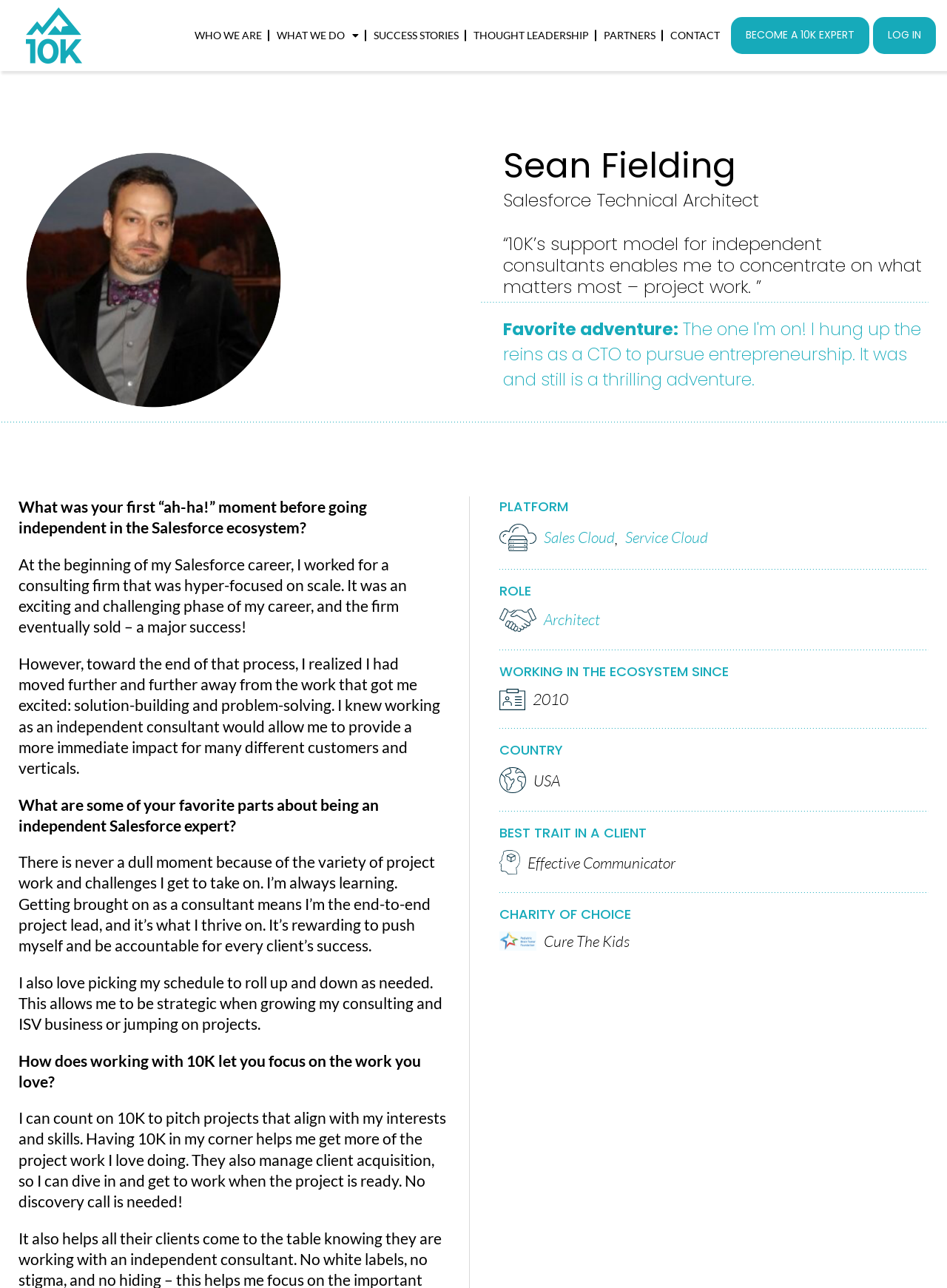Please specify the coordinates of the bounding box for the element that should be clicked to carry out this instruction: "Click Sales Cloud". The coordinates must be four float numbers between 0 and 1, formatted as [left, top, right, bottom].

[0.574, 0.409, 0.649, 0.426]